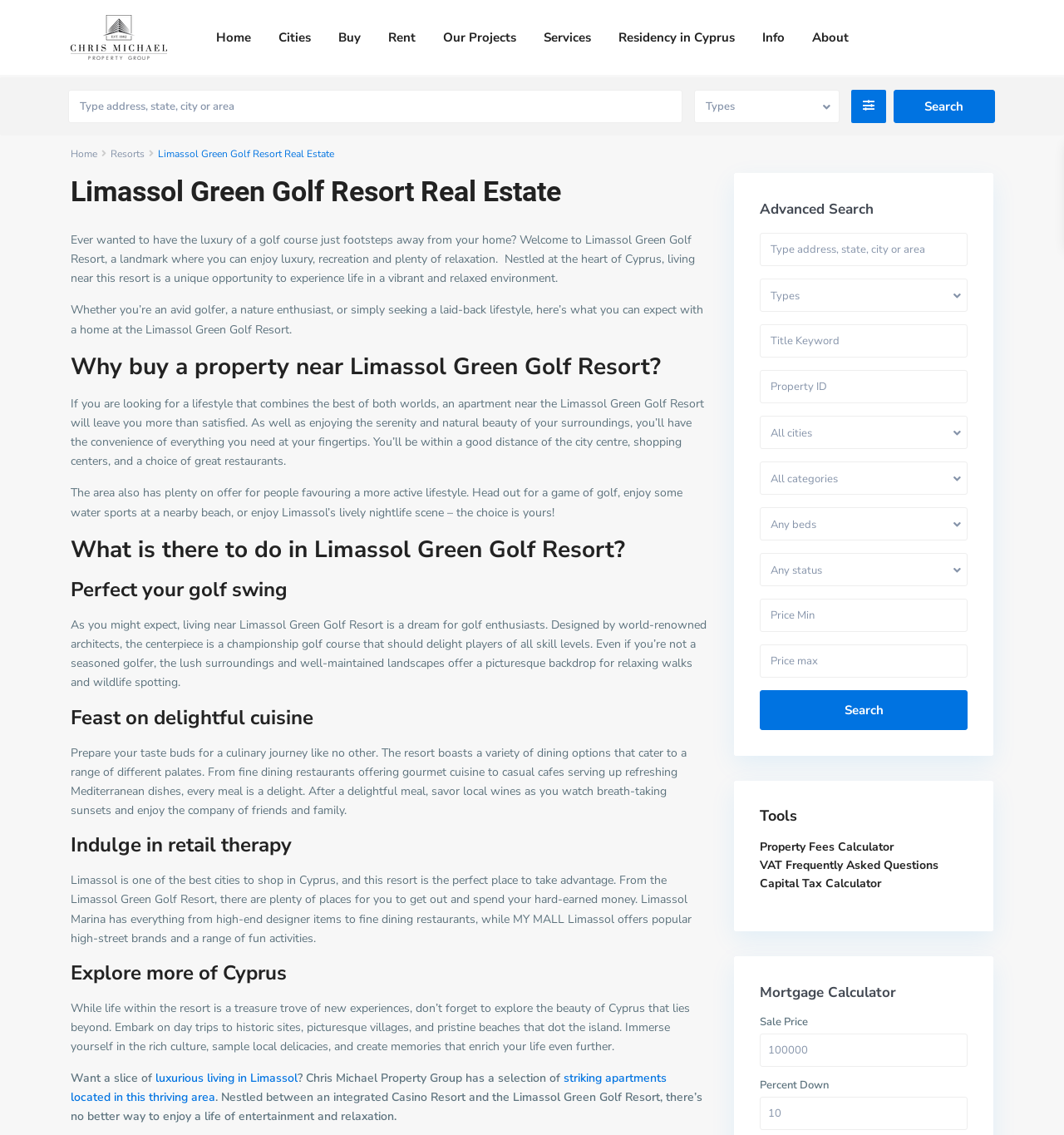Please locate the bounding box coordinates for the element that should be clicked to achieve the following instruction: "Check mortgage calculator". Ensure the coordinates are given as four float numbers between 0 and 1, i.e., [left, top, right, bottom].

[0.714, 0.865, 0.909, 0.885]